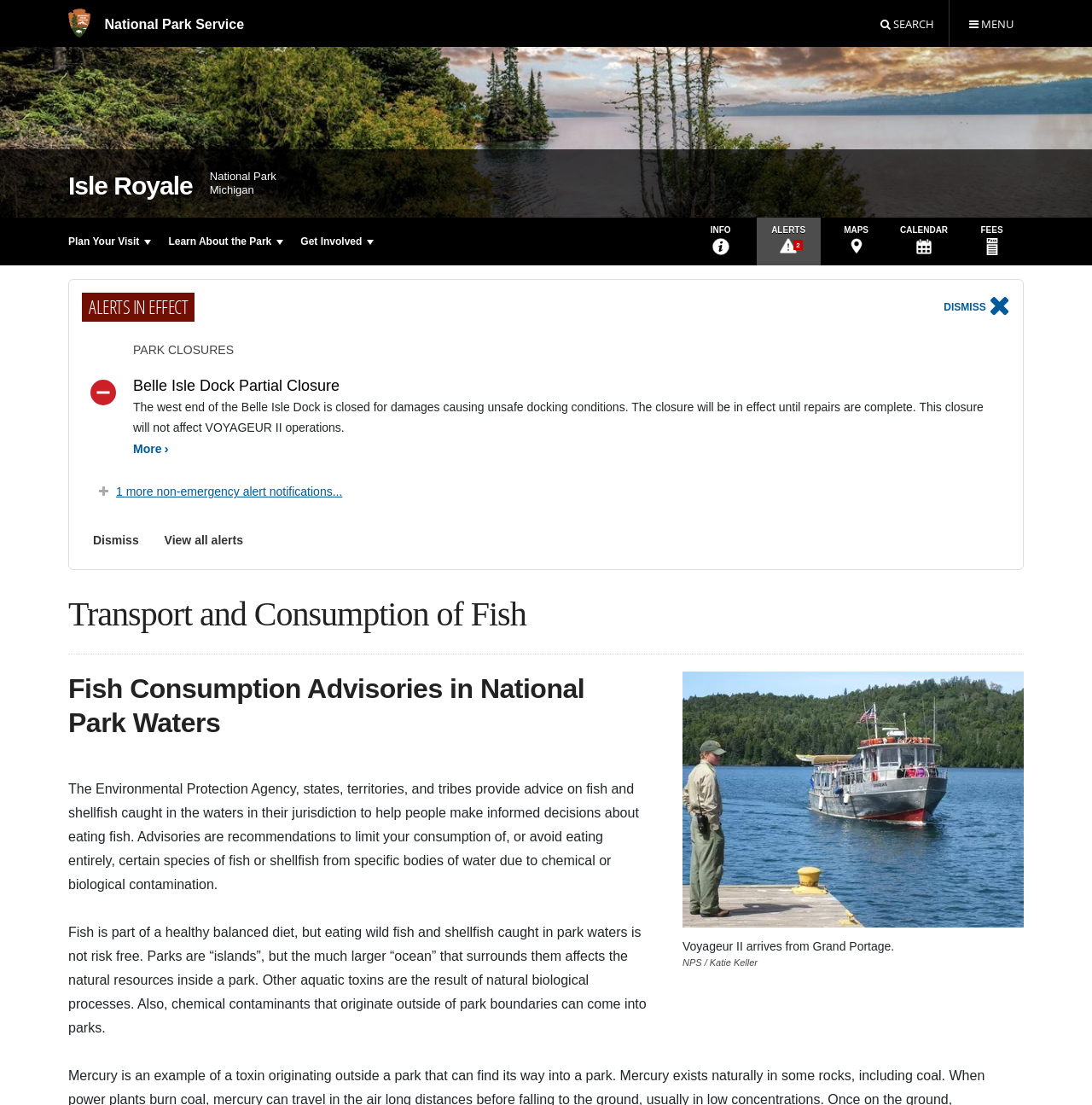Identify the bounding box of the HTML element described as: "Get Involved".

[0.267, 0.197, 0.35, 0.24]